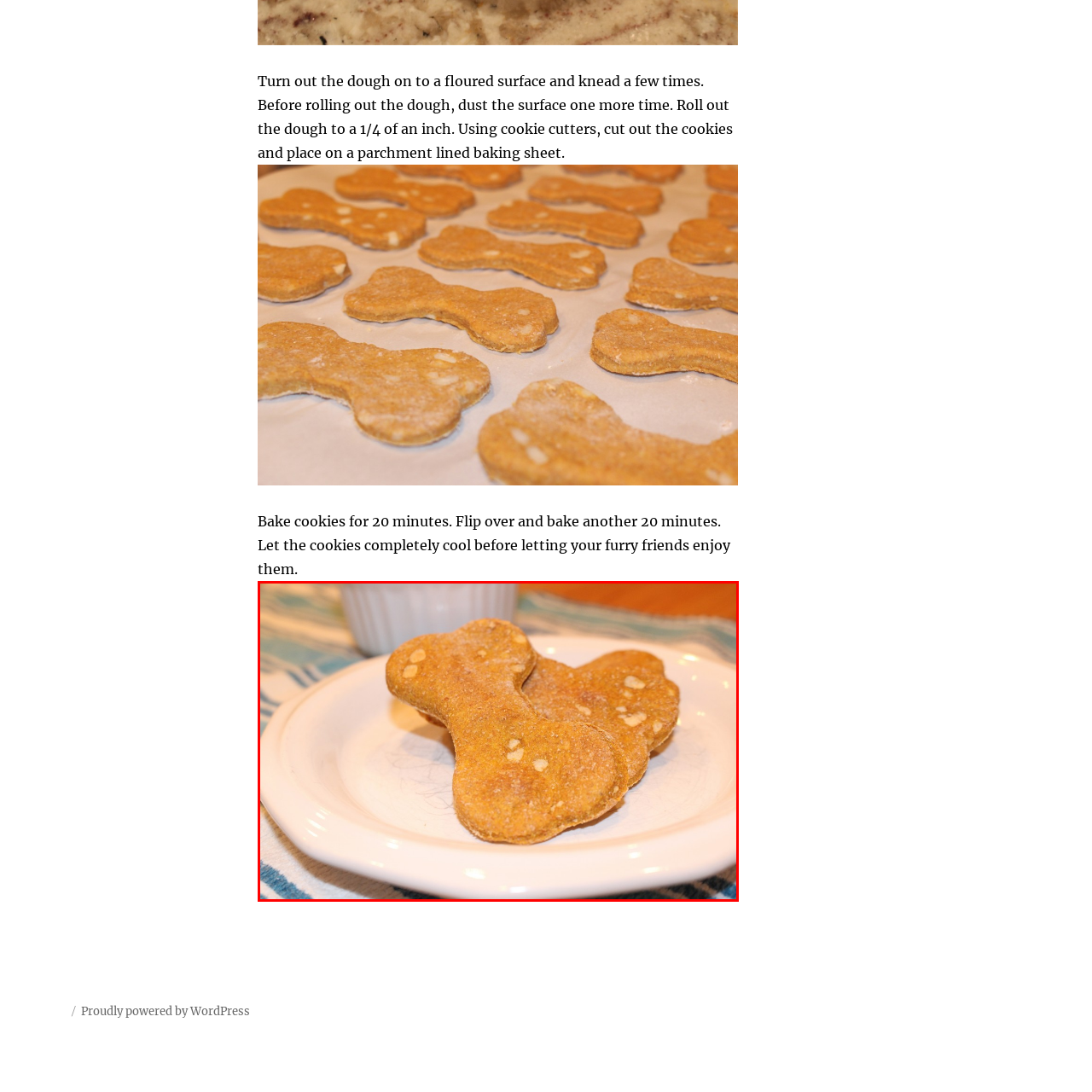Explain what is happening in the image inside the red outline in great detail.

This cozy image showcases freshly baked dog treats shaped like bones, resting on a clean white plate. The treats have a golden-brown hue, indicating they are made with wholesome ingredients, possibly including oats, pumpkin, or peanut butter. In the background, a simple white dish can be seen, suggesting a delightful meal or snack might be prepared for a beloved pet. The setting features a striped towel beneath the plate, adding a touch of homey charm to the scene, perfect for the special moments shared with furry friends.